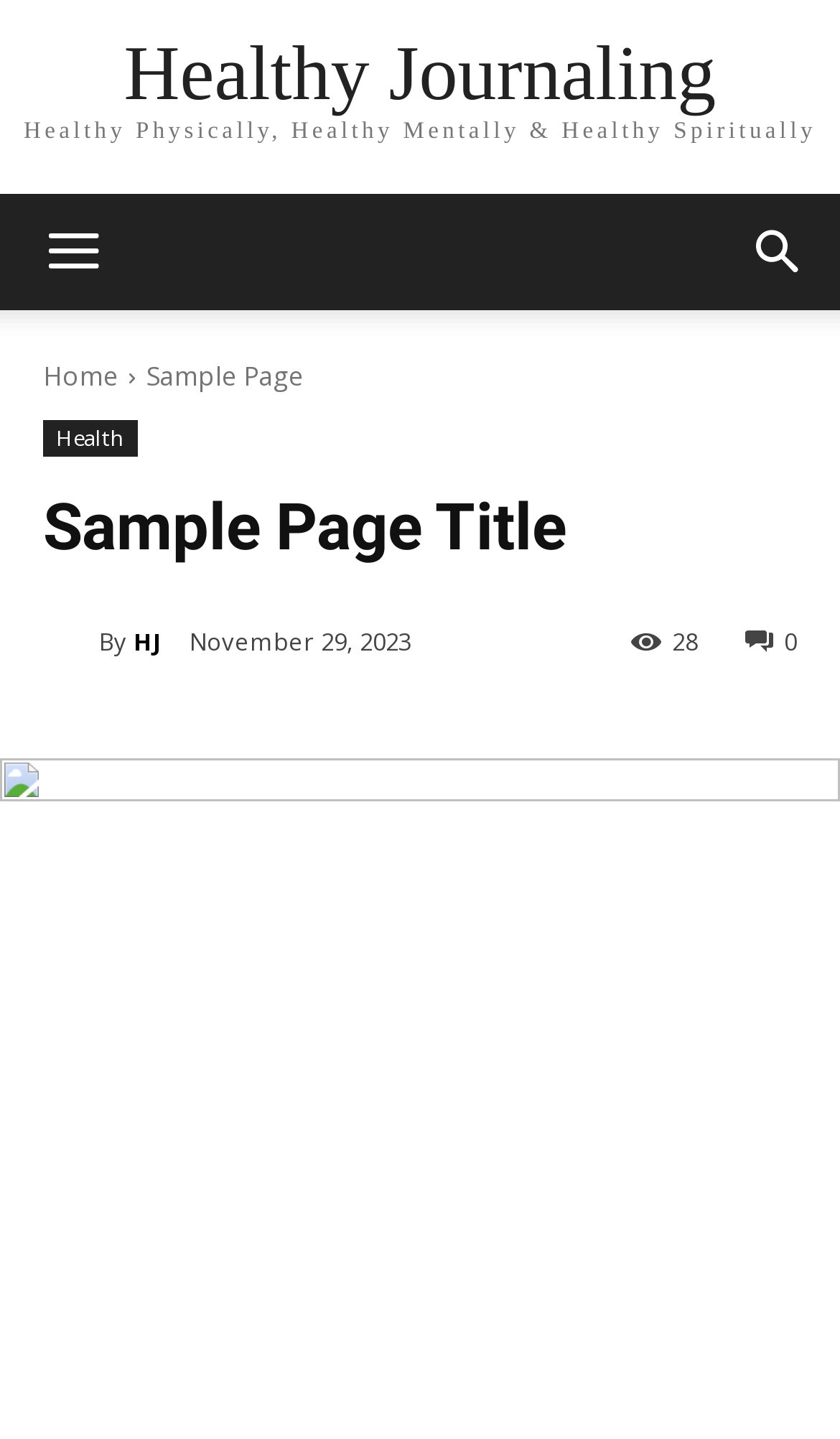Can you identify and provide the main heading of the webpage?

Sample Page Title